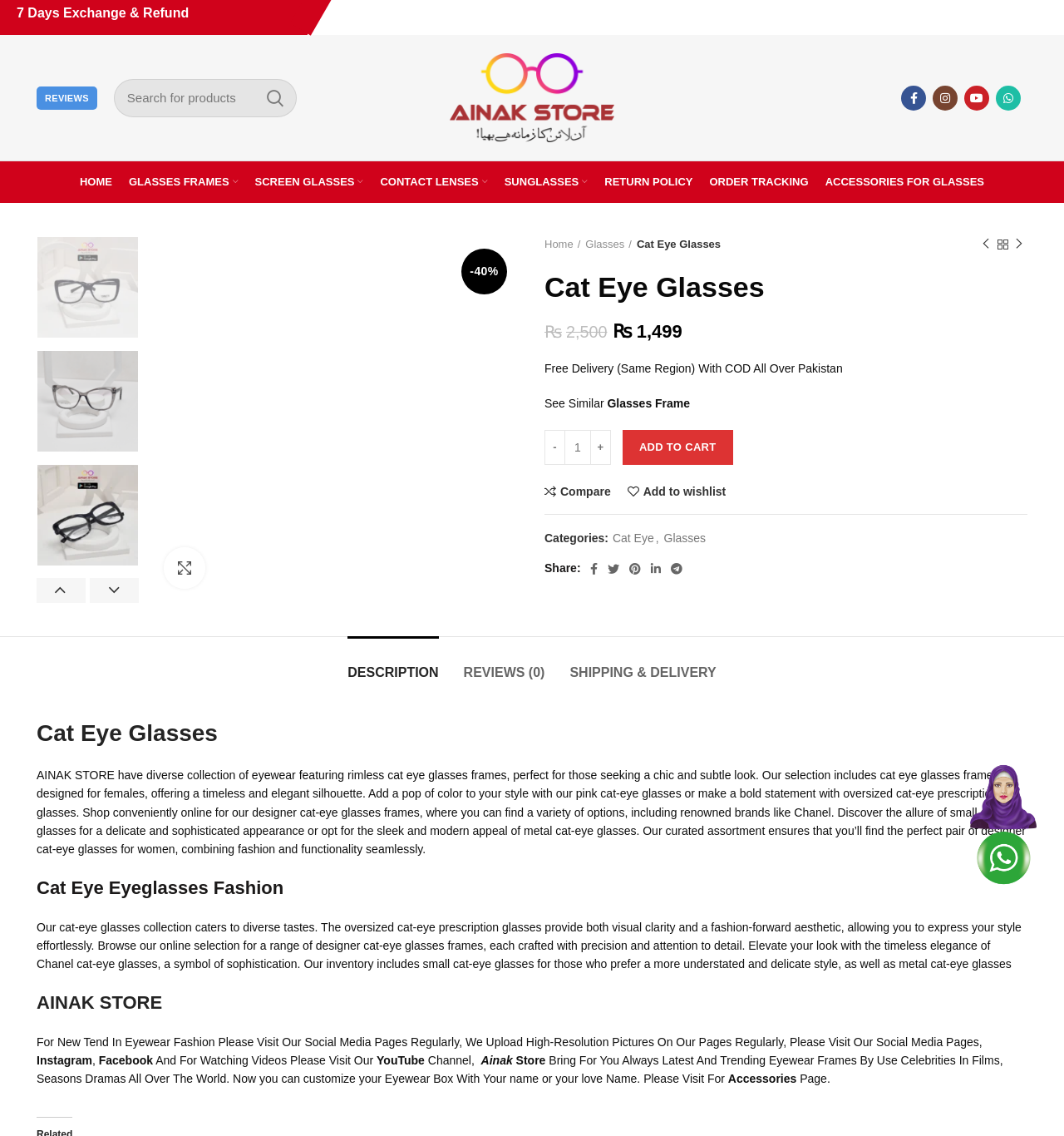Determine the bounding box for the UI element that matches this description: "aria-label="Linkedin social link"".

[0.607, 0.491, 0.625, 0.51]